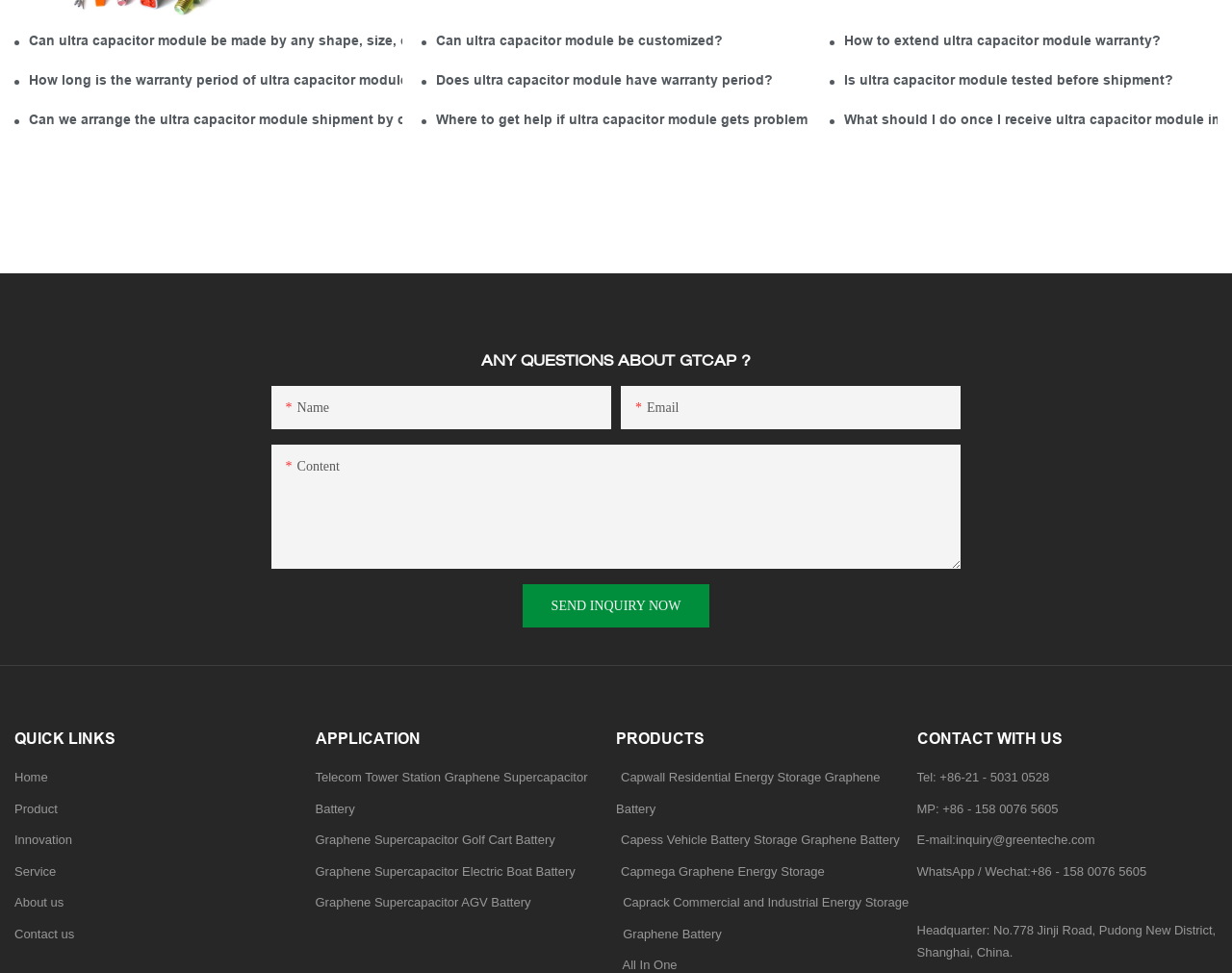How to get help if ultra capacitor module gets problem during use?
Please answer using one word or phrase, based on the screenshot.

Contact us